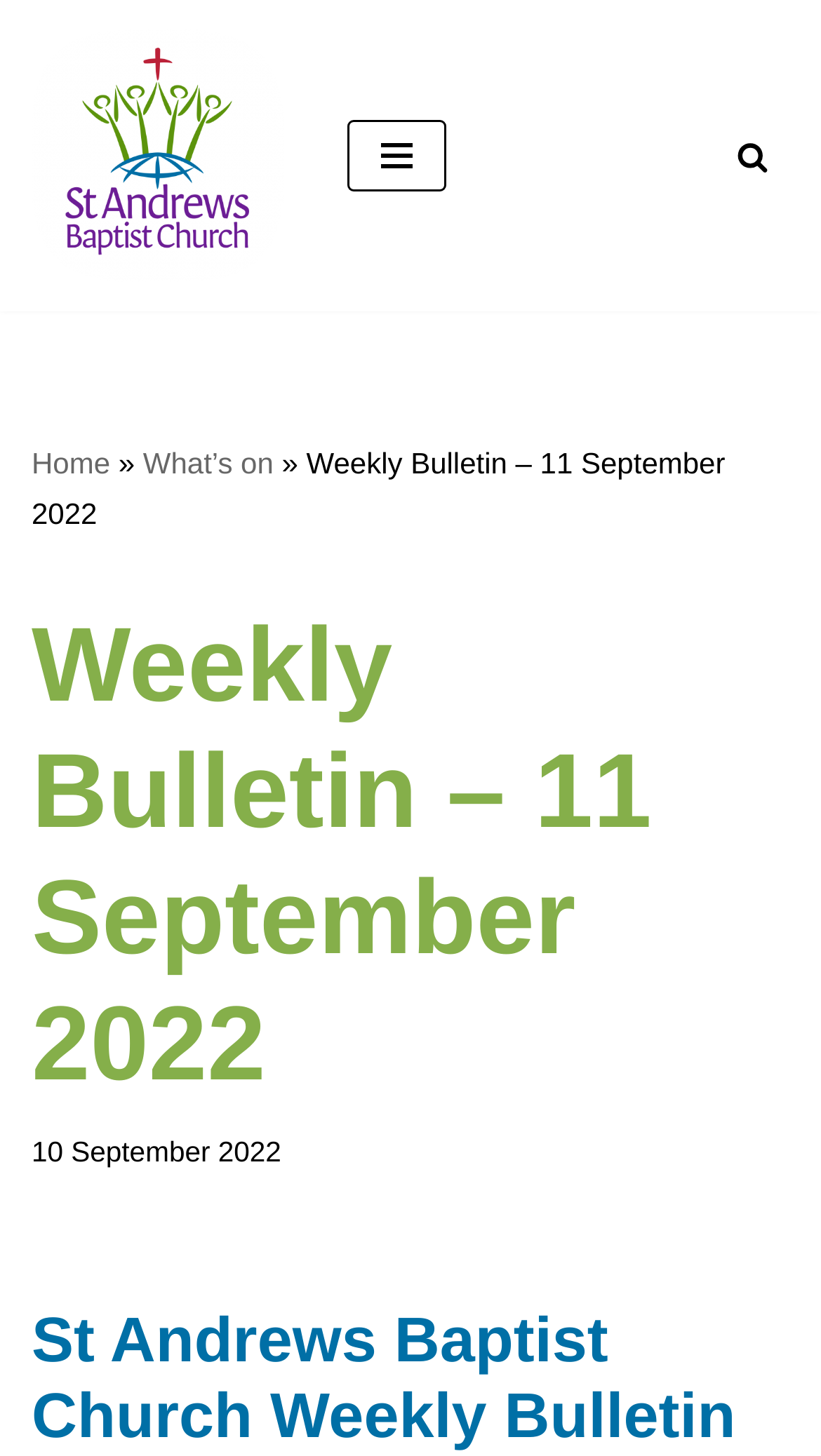Based on the visual content of the image, answer the question thoroughly: What is the date of the weekly bulletin?

I found the date of the weekly bulletin by looking at the heading element with the text 'Weekly Bulletin – 11 September 2022' and the static text element with the text '10 September 2022' which suggests that the weekly bulletin is for the next day.